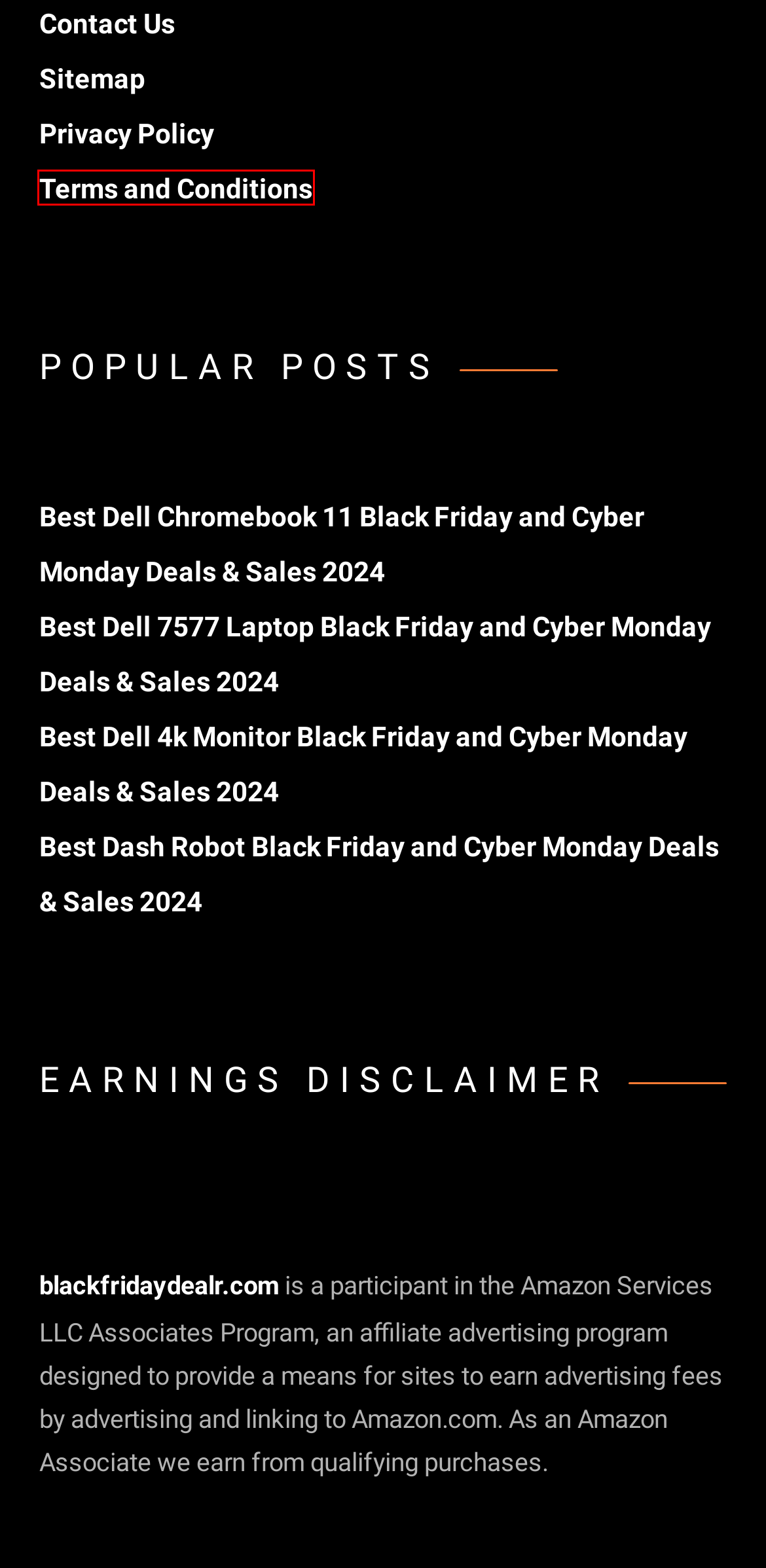You are given a webpage screenshot where a red bounding box highlights an element. Determine the most fitting webpage description for the new page that loads after clicking the element within the red bounding box. Here are the candidates:
A. Best Roccat Suora Black Friday and Cyber Monday Deals & Sales 2020 * Black Friday Deals
B. Best Dash Robot Black Friday and Cyber Monday Deals & Sales [year] * Black Friday Deals
C. Best Dell 4k Monitor Black Friday and Cyber Monday Deals & Sales [year] * Black Friday Deals
D. Terms and Conditions * Black Friday Deals
E. Best Dell Chromebook 11 Black Friday and Cyber Monday Deals & Sales [year] * Black Friday Deals
F. Best Coleman Cooler Black Friday and Cyber Monday Deals & Sales 2023 * Black Friday Deals
G. Contact Us * Black Friday Deals
H. Privacy Policy * Black Friday Deals

D